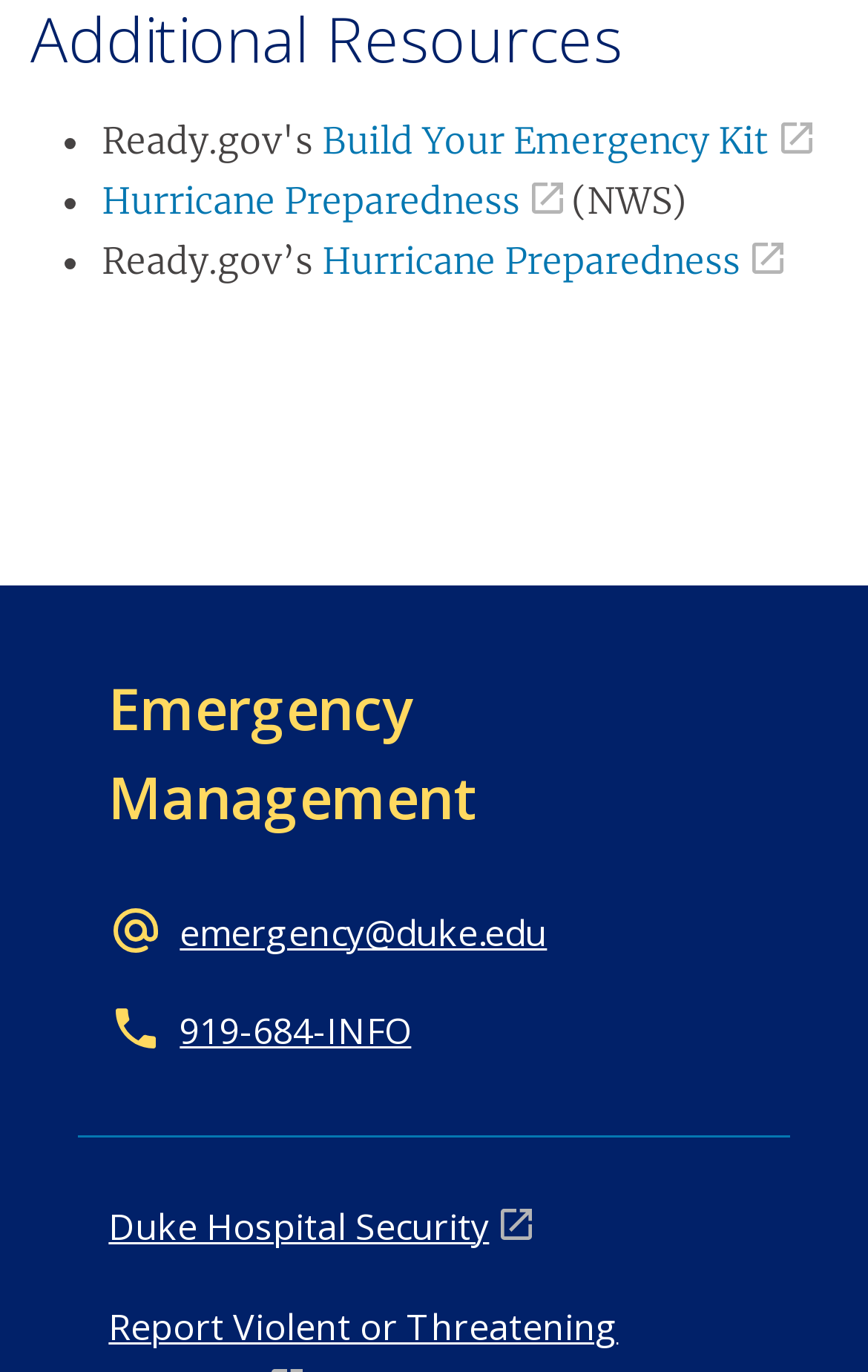What is the phone number listed?
Please answer the question as detailed as possible based on the image.

The phone number listed is '919-684-INFO' which is a link on the webpage.